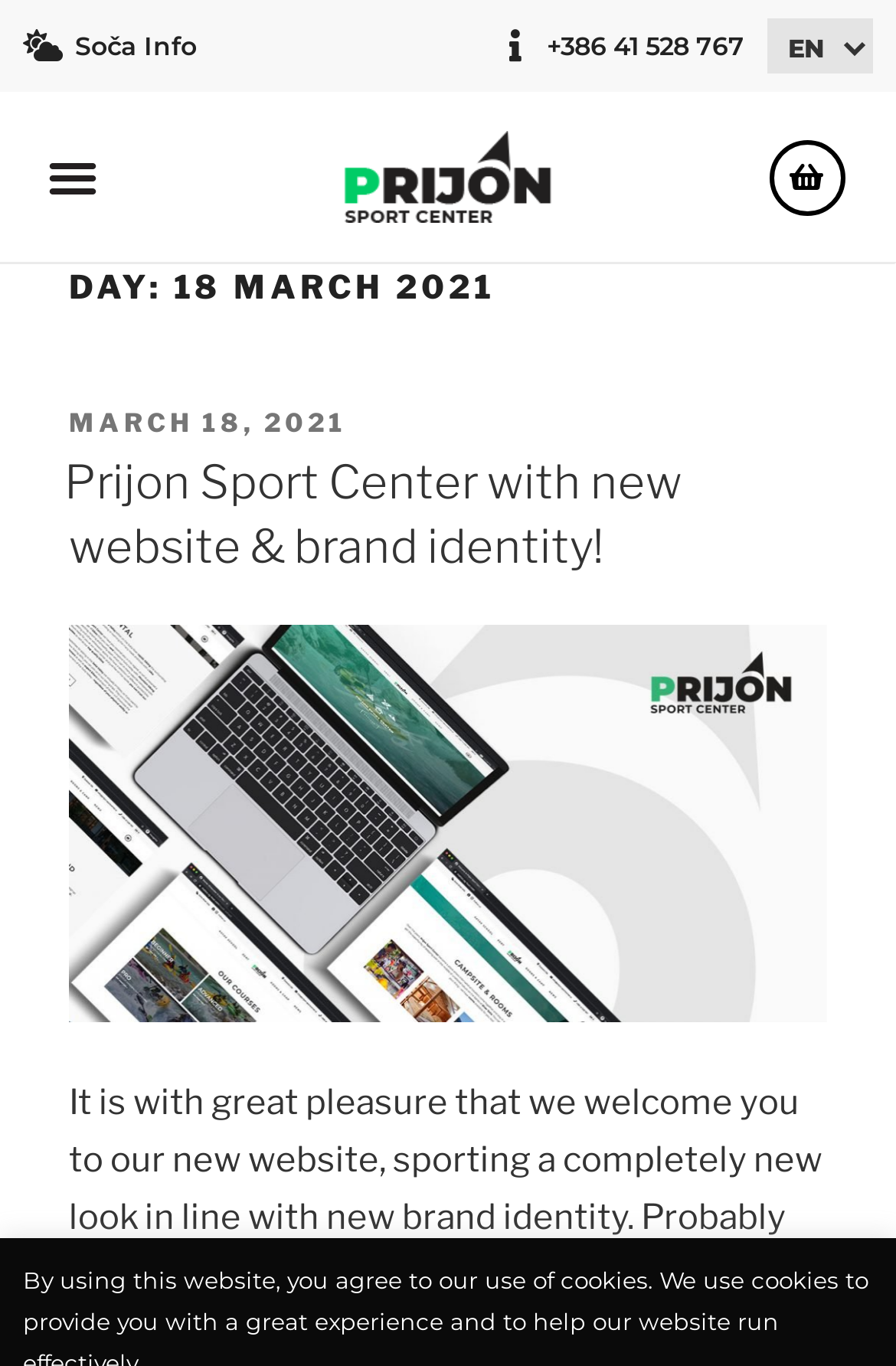Answer the following query with a single word or phrase:
How many links are present in the top section of the webpage?

3